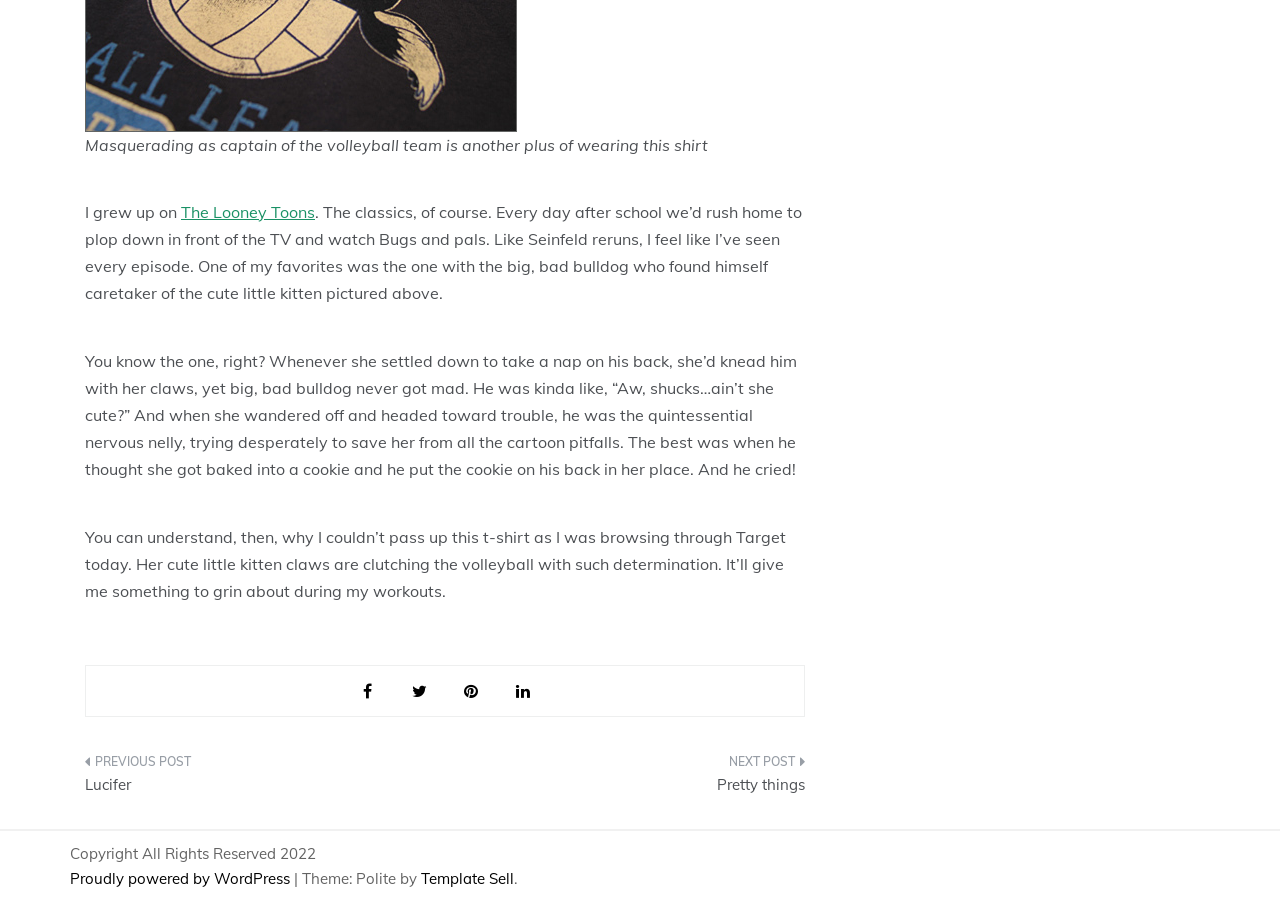Identify the bounding box for the UI element described as: "The Looney Toons". Ensure the coordinates are four float numbers between 0 and 1, formatted as [left, top, right, bottom].

[0.141, 0.224, 0.246, 0.246]